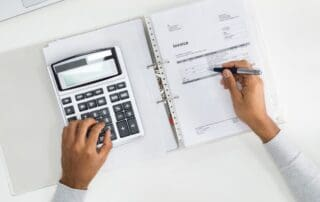Kindly respond to the following question with a single word or a brief phrase: 
What is the object on the right side of the image?

Organizational binder